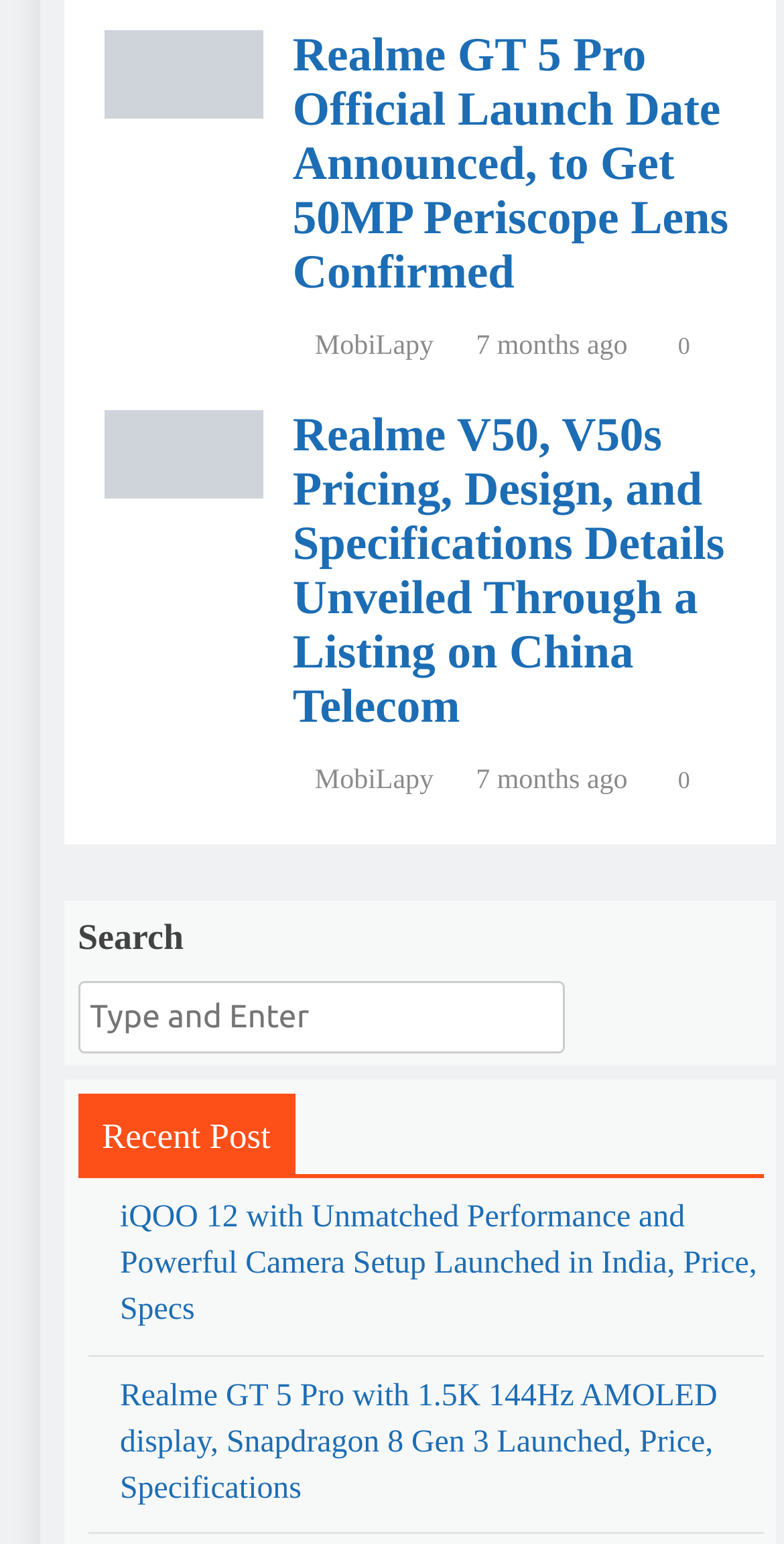How many months ago was the second article published?
Give a single word or phrase as your answer by examining the image.

7 months